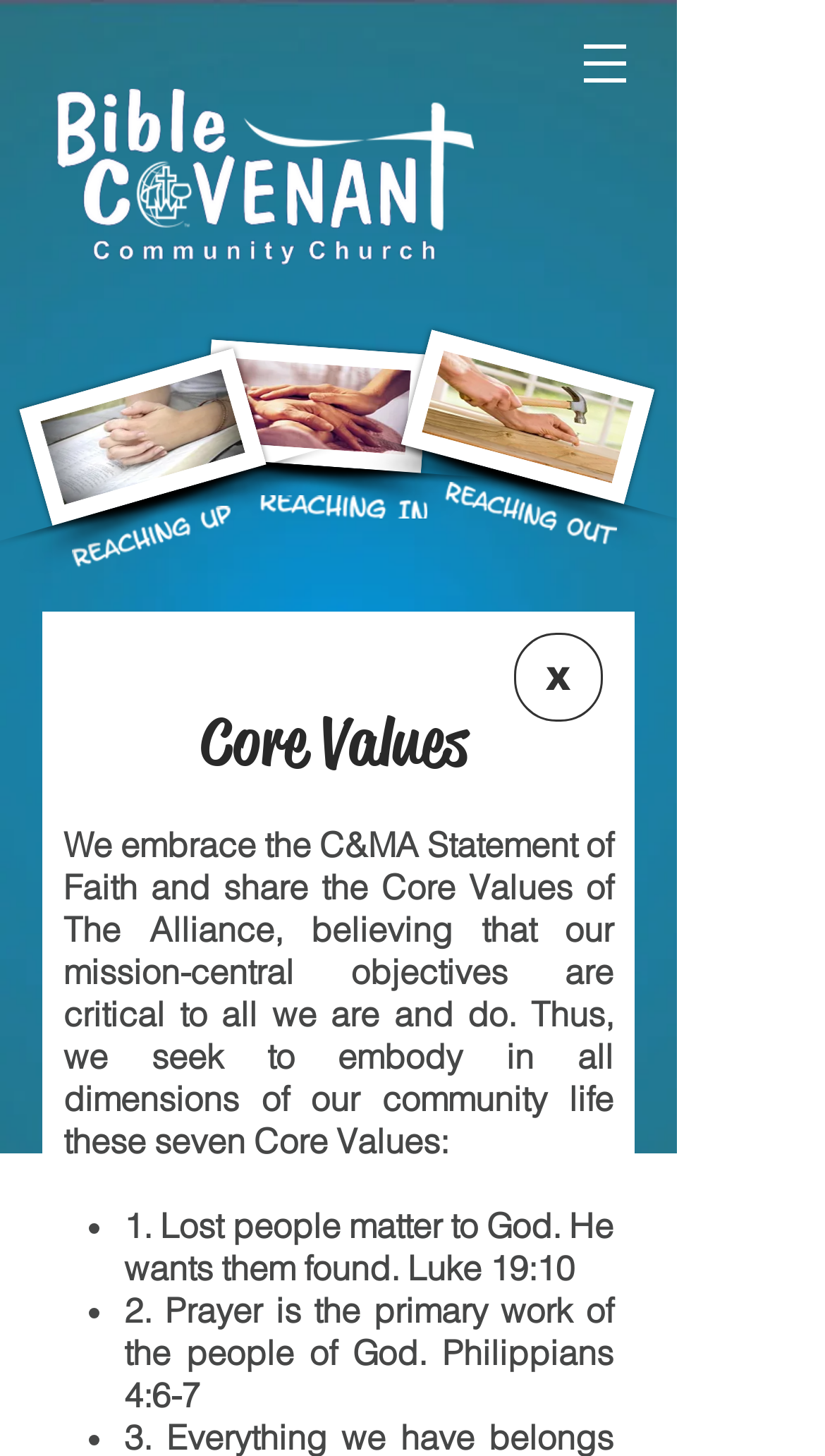What is the purpose of prayer according to the second core value?
Please provide a single word or phrase based on the screenshot.

Primary work of the people of God